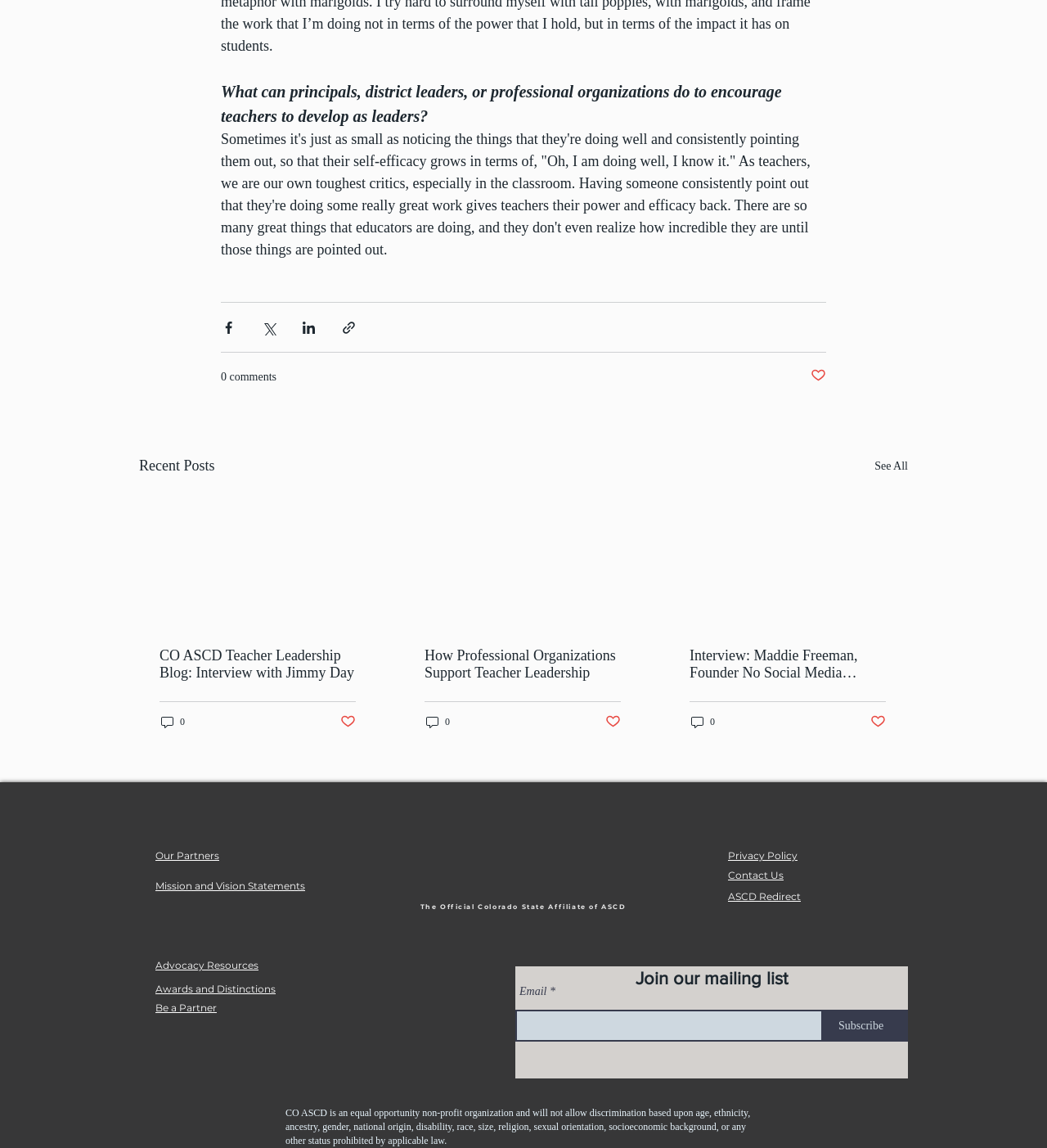Provide the bounding box coordinates of the area you need to click to execute the following instruction: "Subscribe to the mailing list".

[0.784, 0.879, 0.866, 0.907]